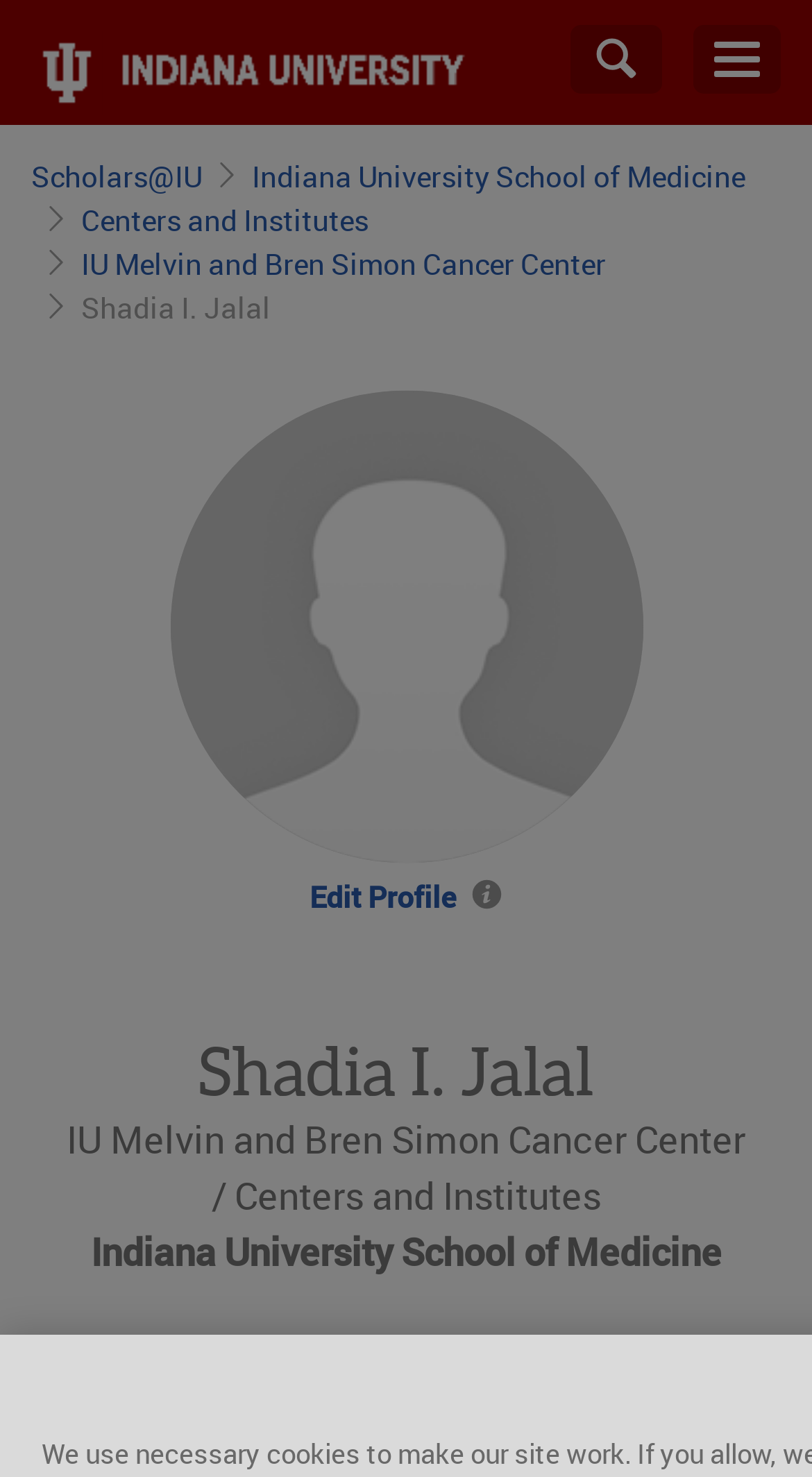Please identify the bounding box coordinates of the area that needs to be clicked to follow this instruction: "Toggle navigation".

[0.854, 0.017, 0.962, 0.063]